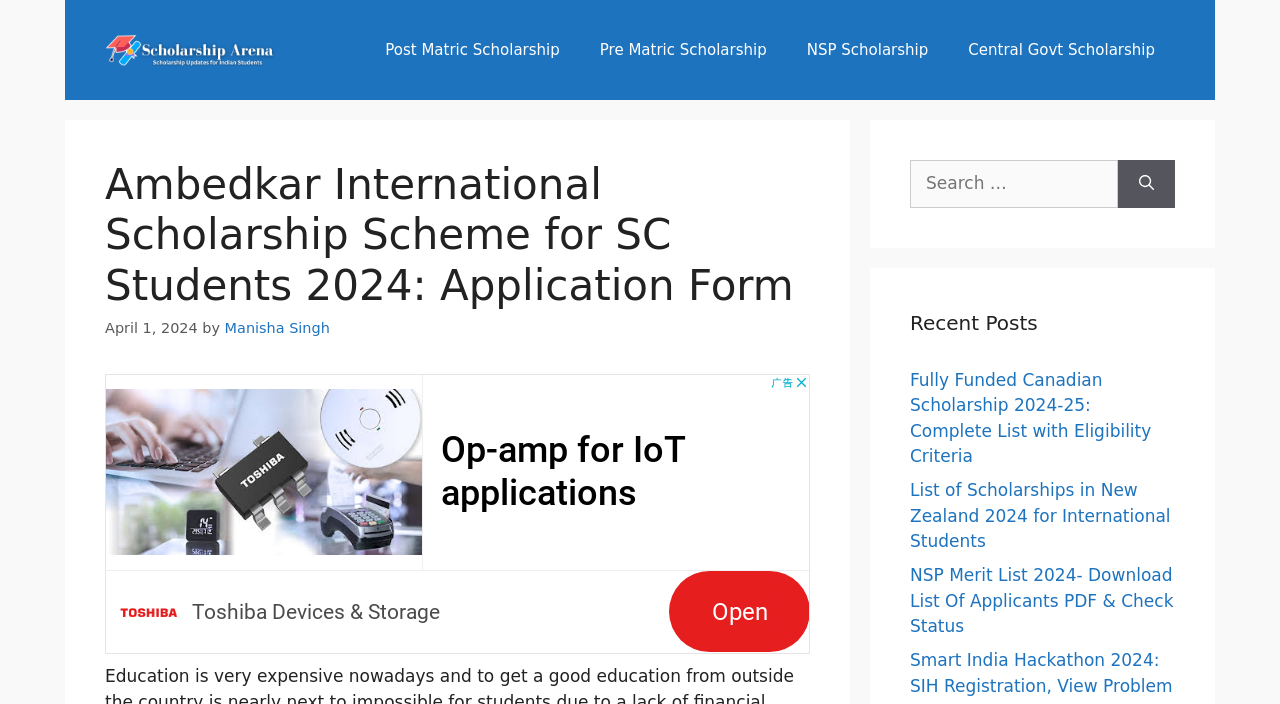From the screenshot, find the bounding box of the UI element matching this description: "parent_node: Search for: aria-label="Search"". Supply the bounding box coordinates in the form [left, top, right, bottom], each a float between 0 and 1.

[0.873, 0.227, 0.918, 0.295]